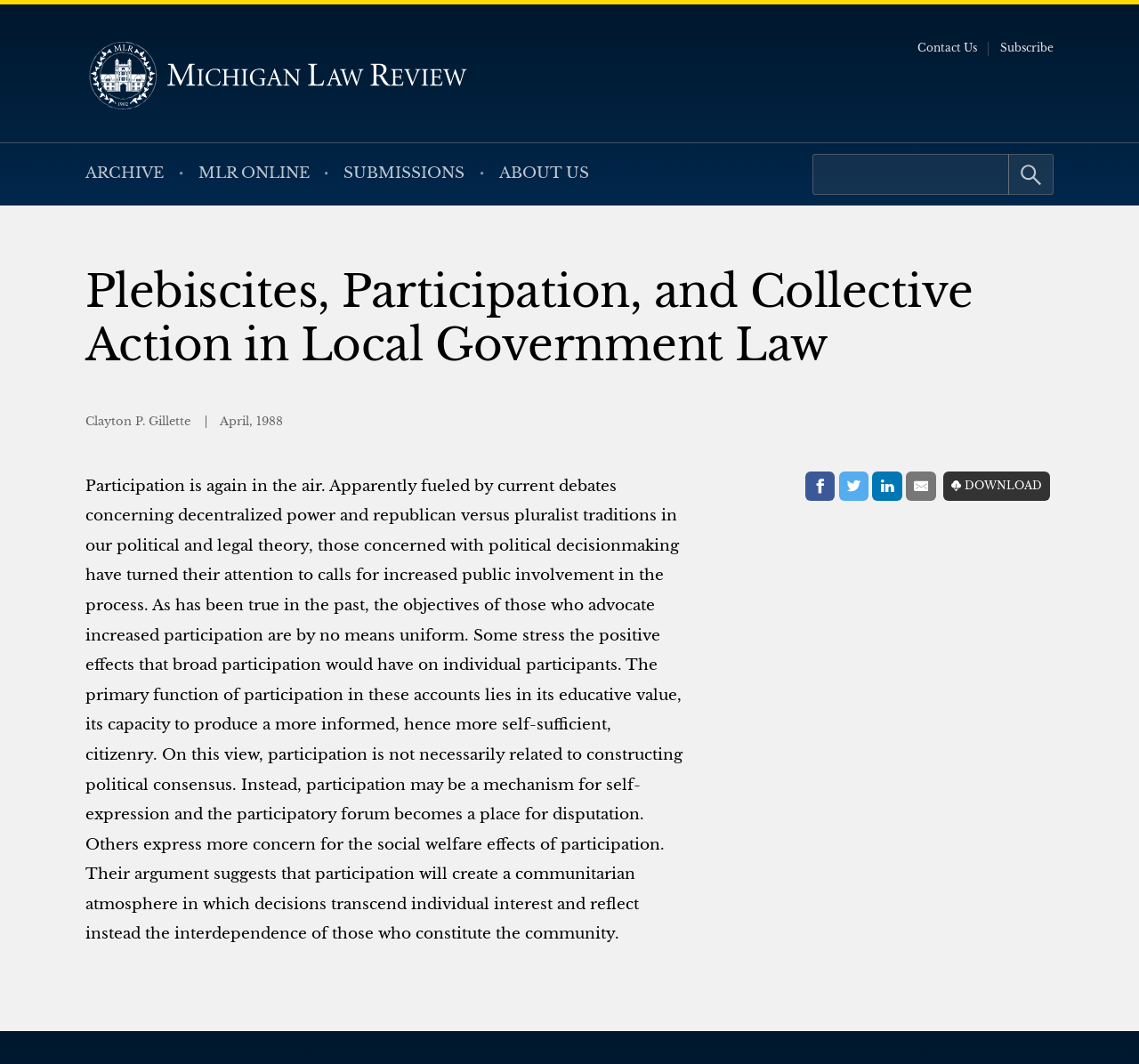Specify the bounding box coordinates of the area to click in order to follow the given instruction: "Search for a keyword."

[0.713, 0.145, 0.886, 0.183]